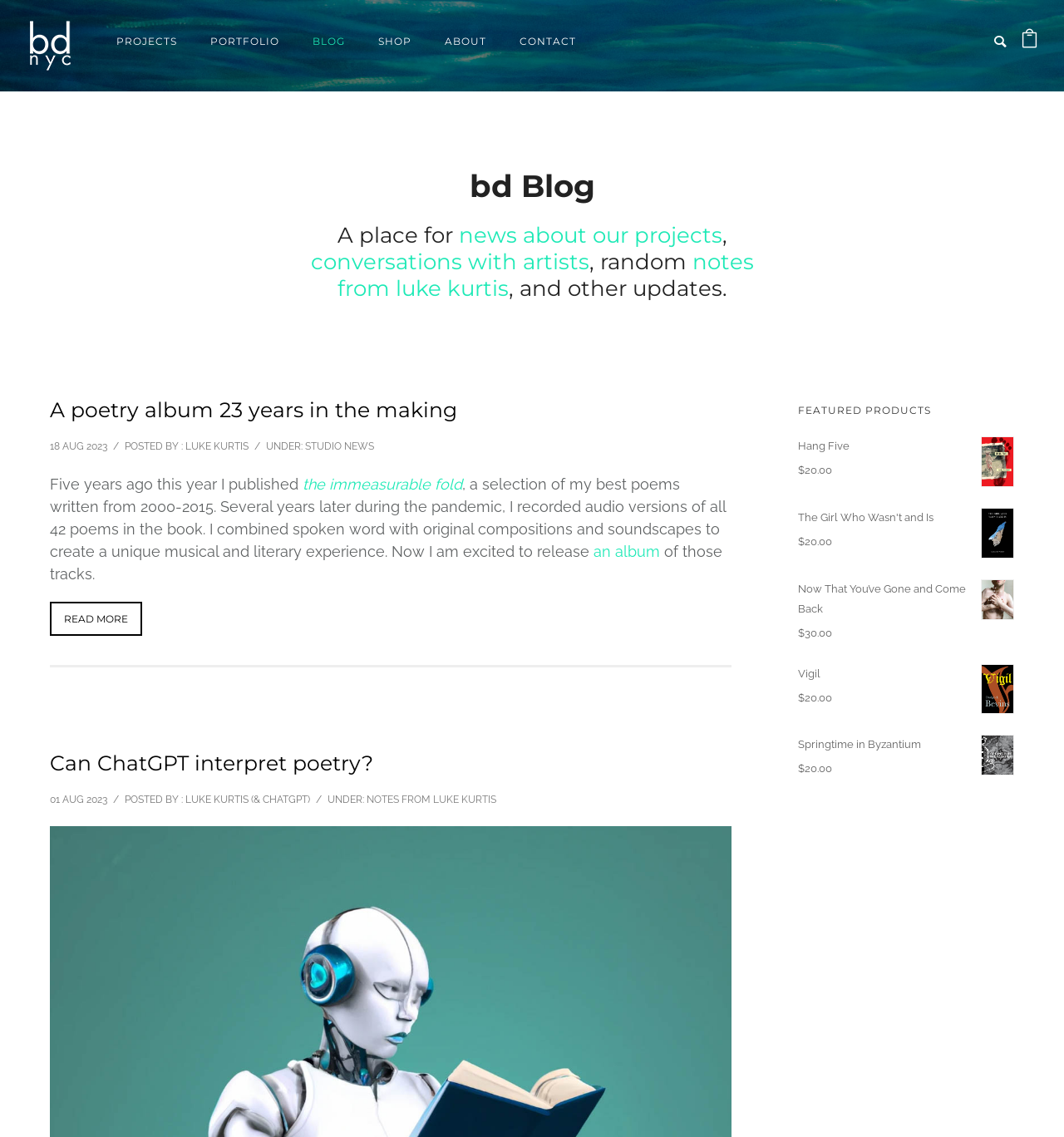Please specify the bounding box coordinates in the format (top-left x, top-left y, bottom-right x, bottom-right y), with all values as floating point numbers between 0 and 1. Identify the bounding box of the UI element described by: Read More

[0.047, 0.529, 0.134, 0.559]